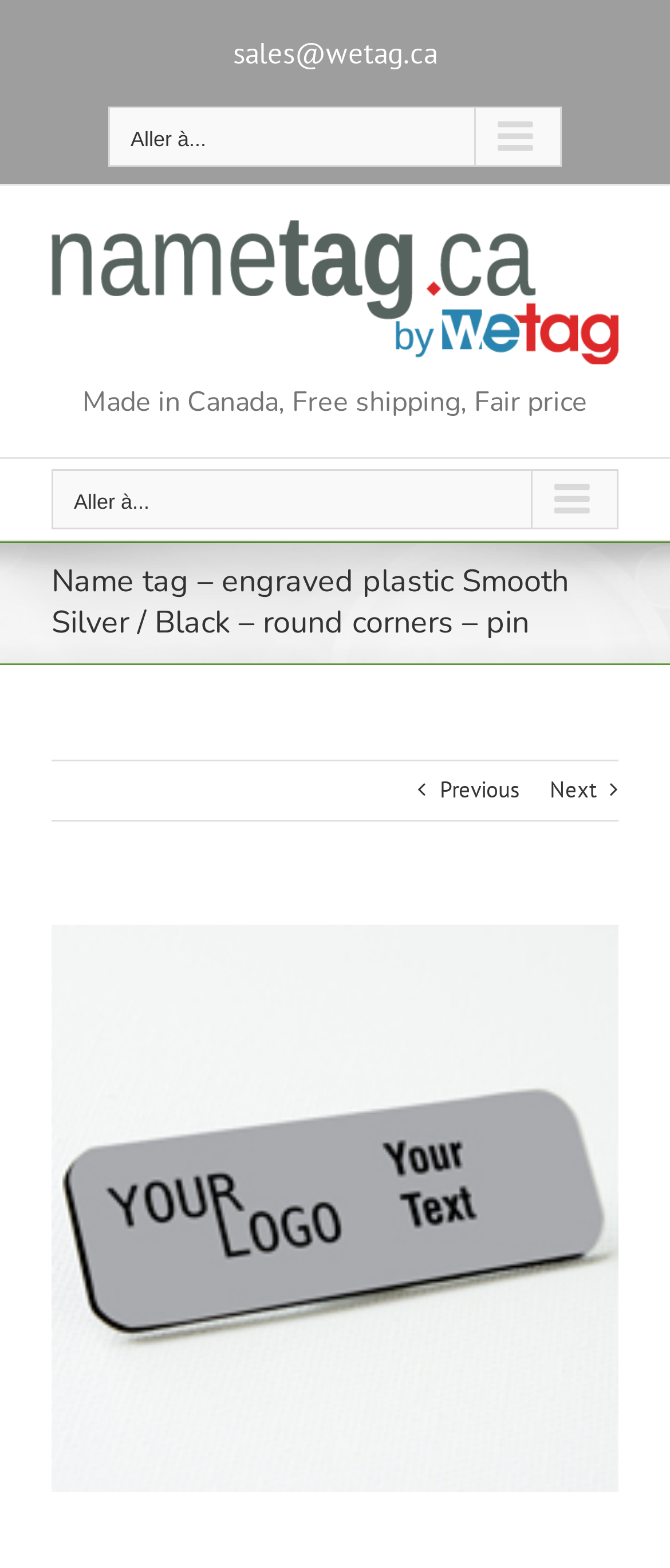Provide the bounding box coordinates, formatted as (top-left x, top-left y, bottom-right x, bottom-right y), with all values being floating point numbers between 0 and 1. Identify the bounding box of the UI element that matches the description: Previous

[0.656, 0.486, 0.774, 0.523]